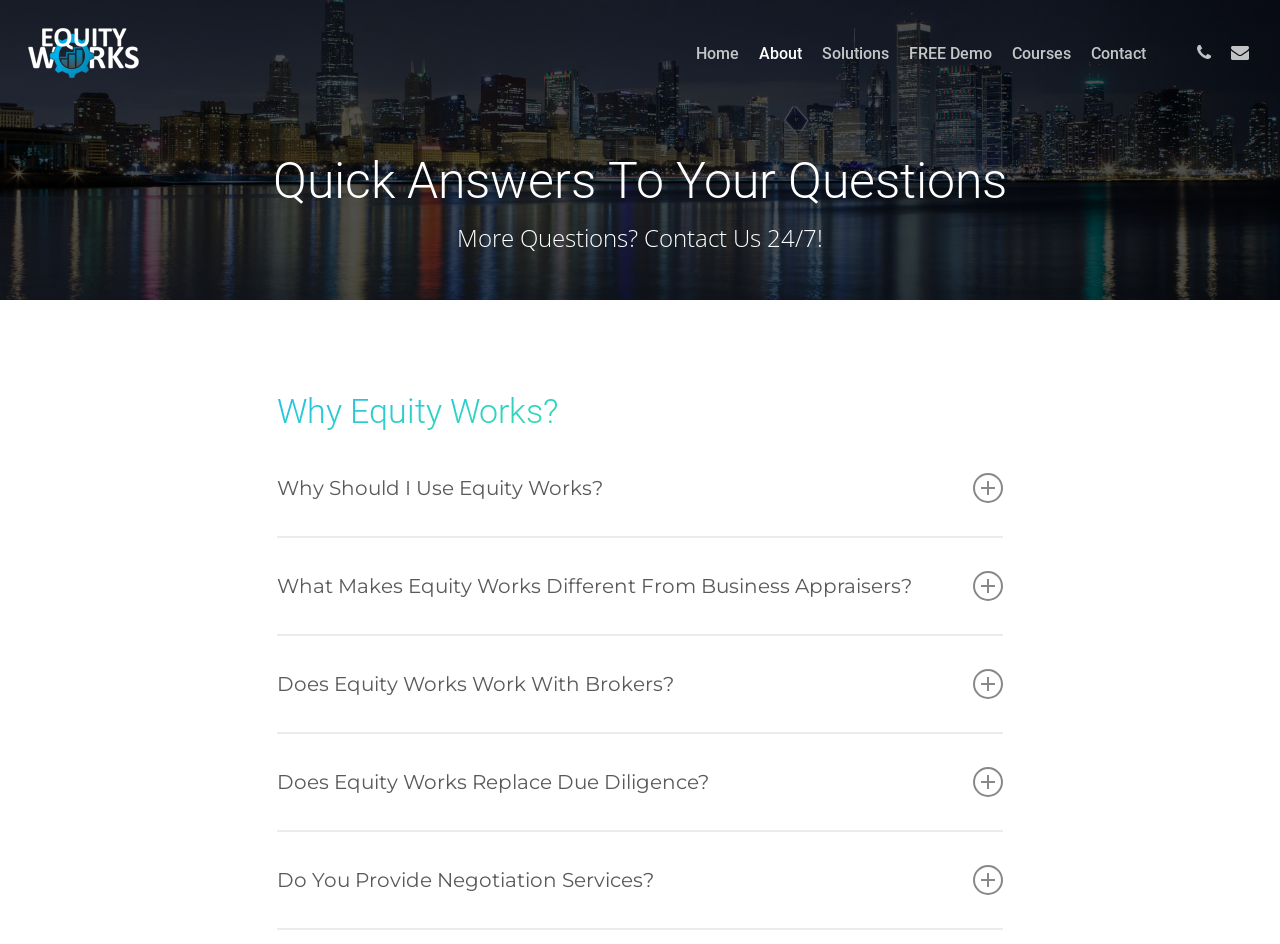Locate the bounding box coordinates of the item that should be clicked to fulfill the instruction: "Join NTA".

None